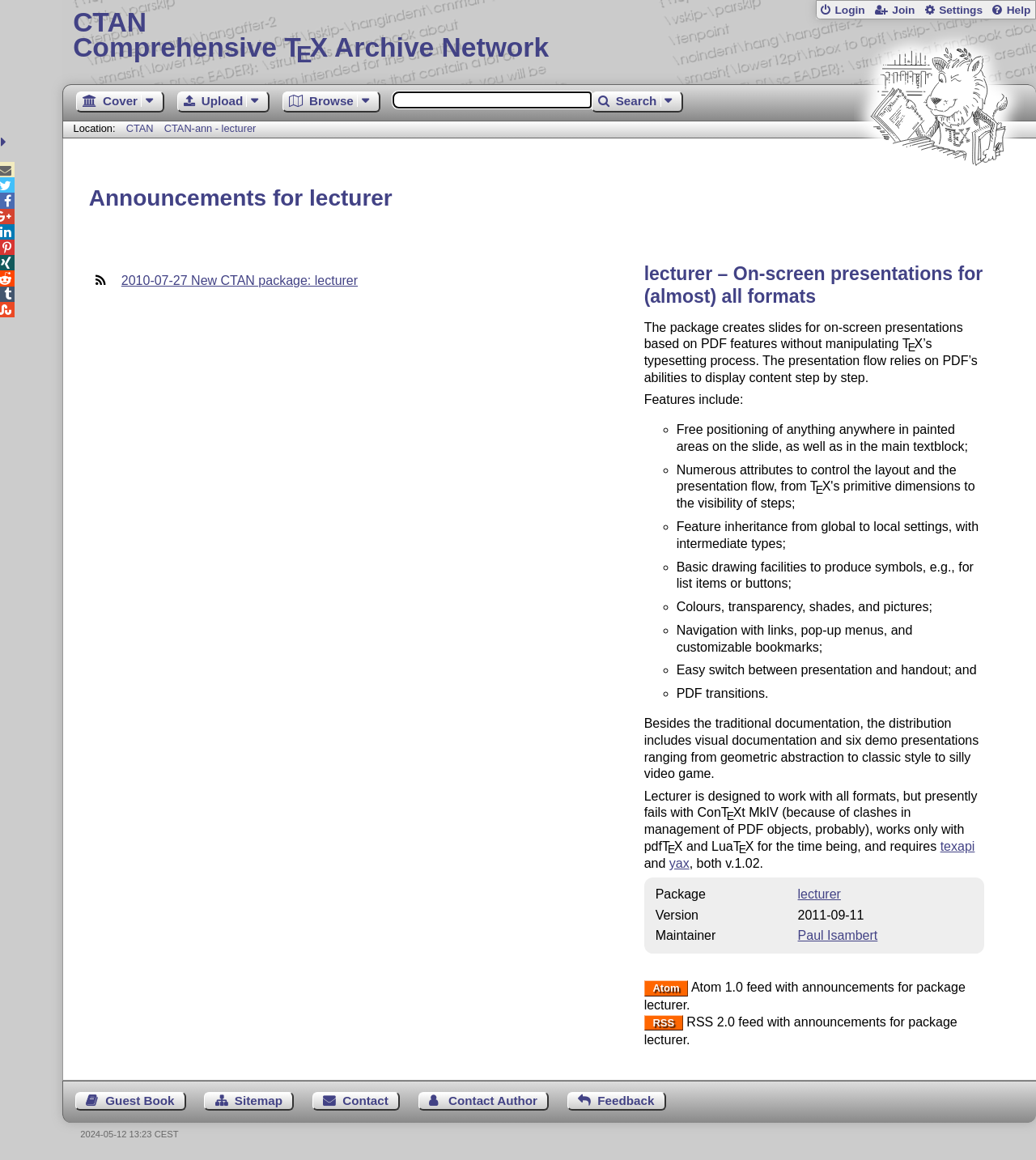What is the maintainer of the package?
Using the image as a reference, give a one-word or short phrase answer.

Paul Isambert